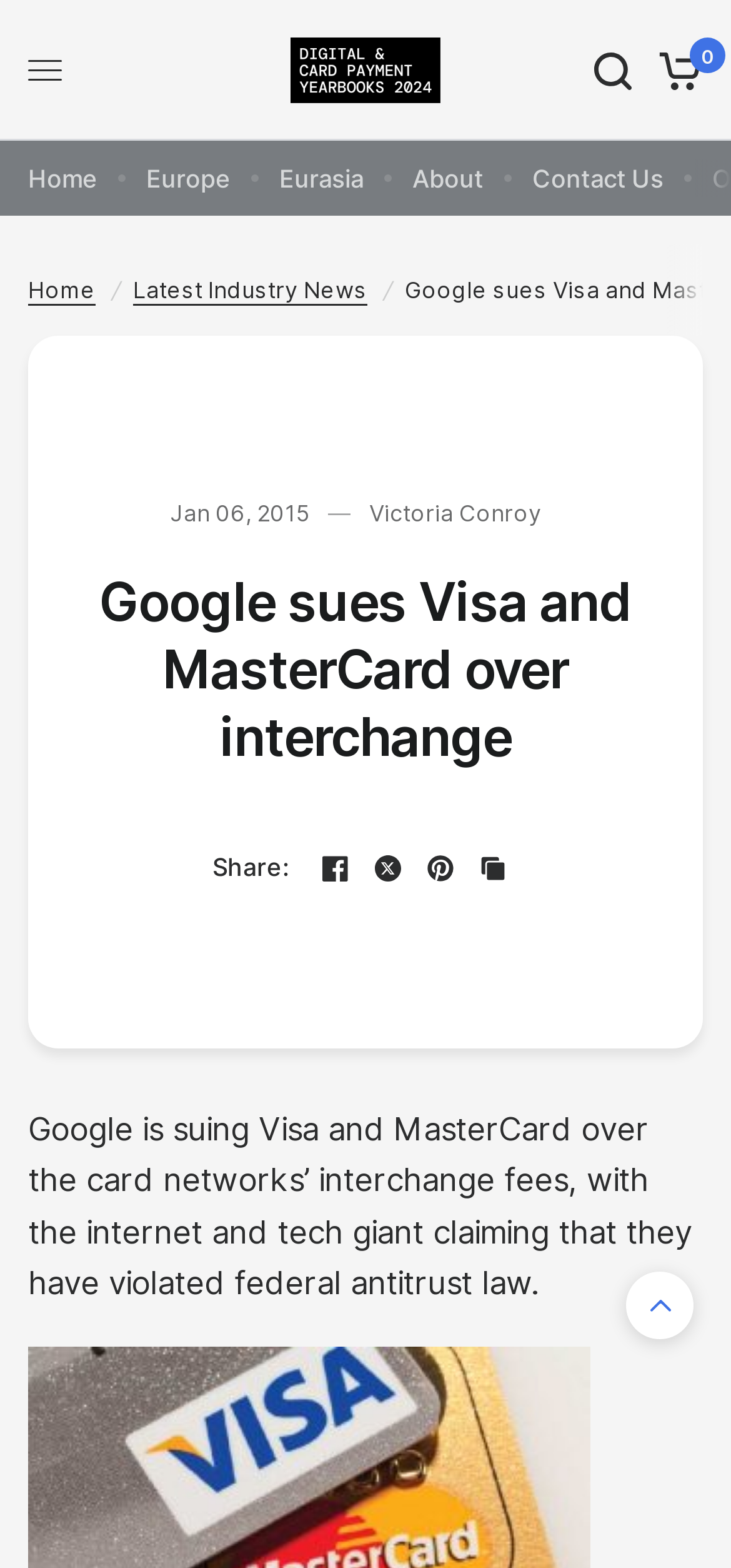Respond to the question below with a single word or phrase: What social media platforms are available for sharing?

Facebook, X, Pinterest